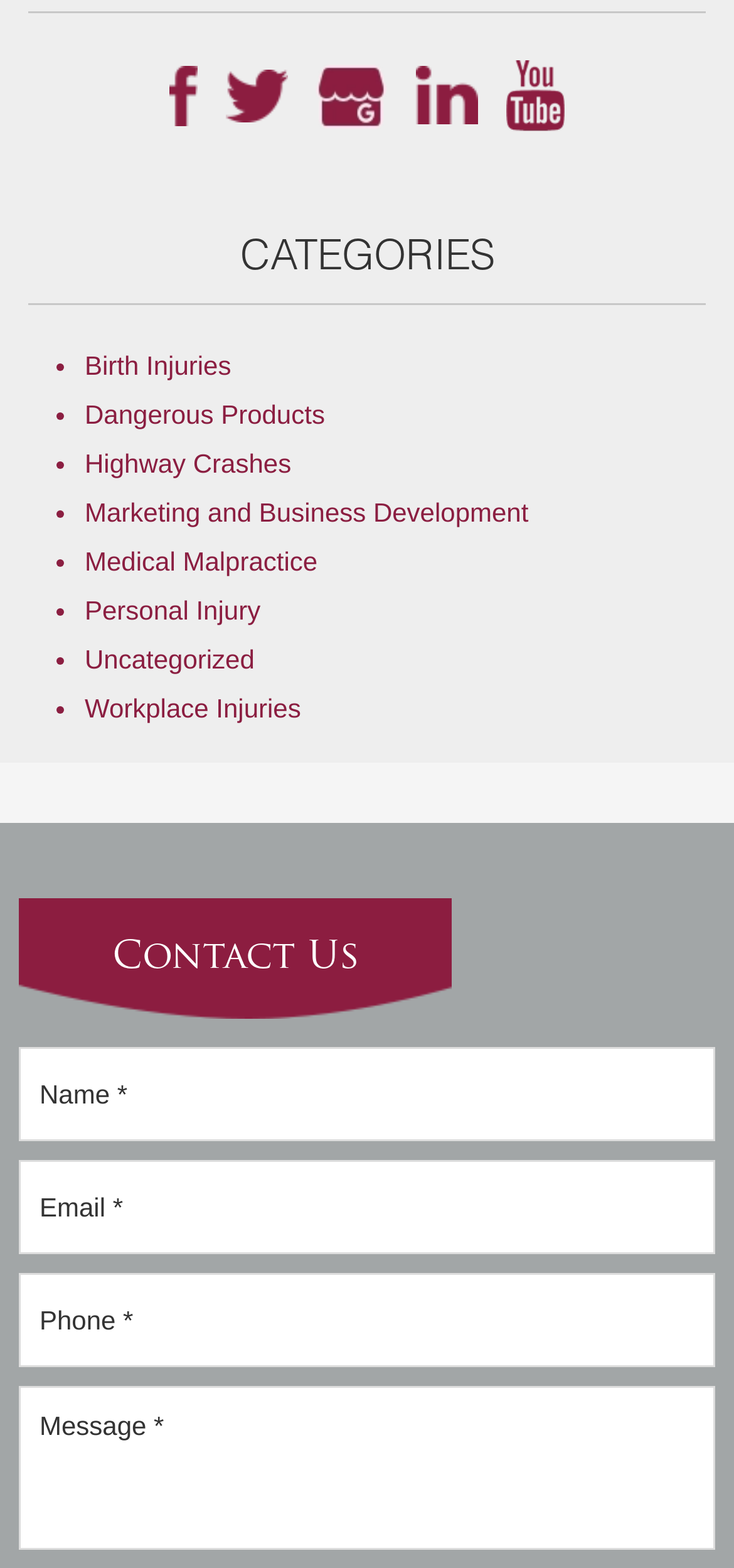Determine the bounding box coordinates of the clickable region to carry out the instruction: "fill in the first textbox".

[0.026, 0.668, 0.974, 0.728]